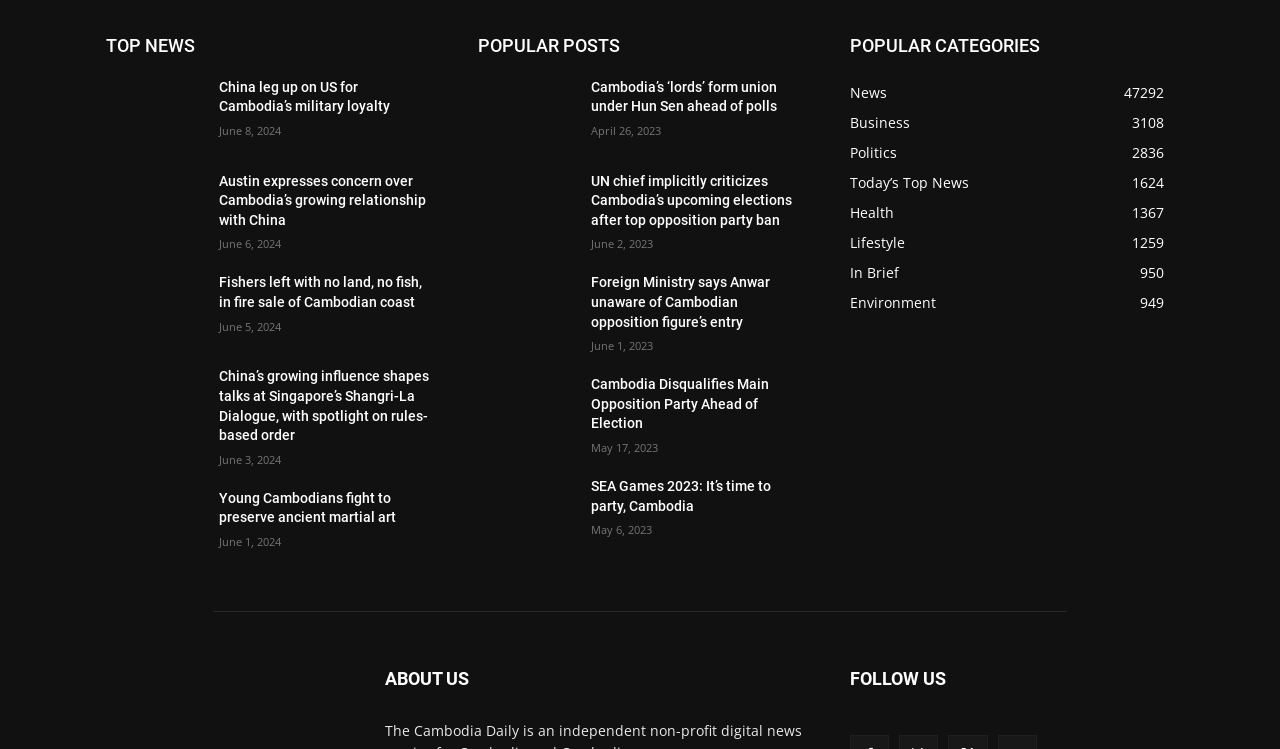Can you find the bounding box coordinates of the area I should click to execute the following instruction: "Browse the 'POPULAR POSTS' section"?

[0.373, 0.04, 0.627, 0.082]